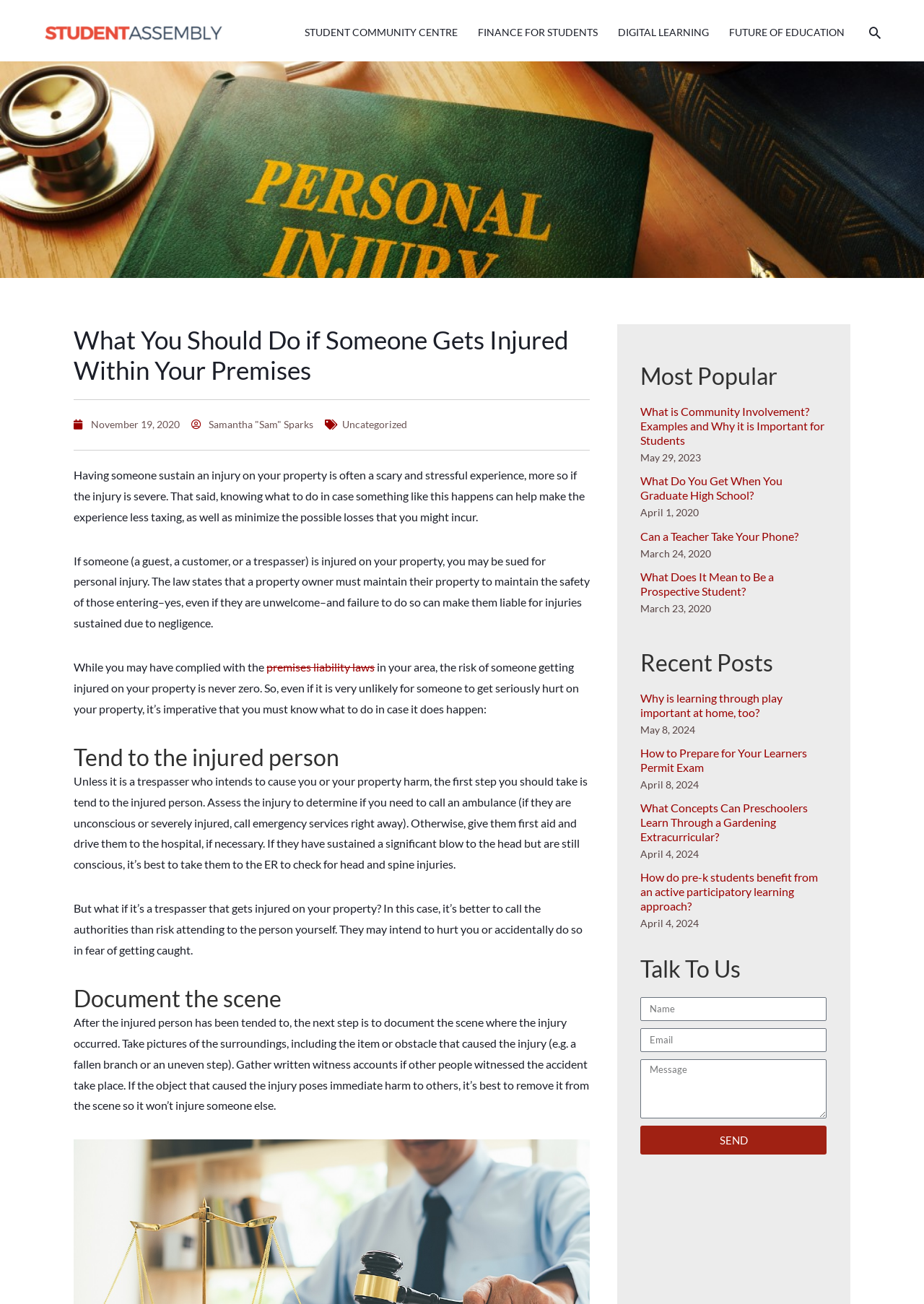Please find the bounding box for the UI component described as follows: "parent_node: Email name="form_fields[email]" placeholder="Email"".

[0.693, 0.788, 0.895, 0.807]